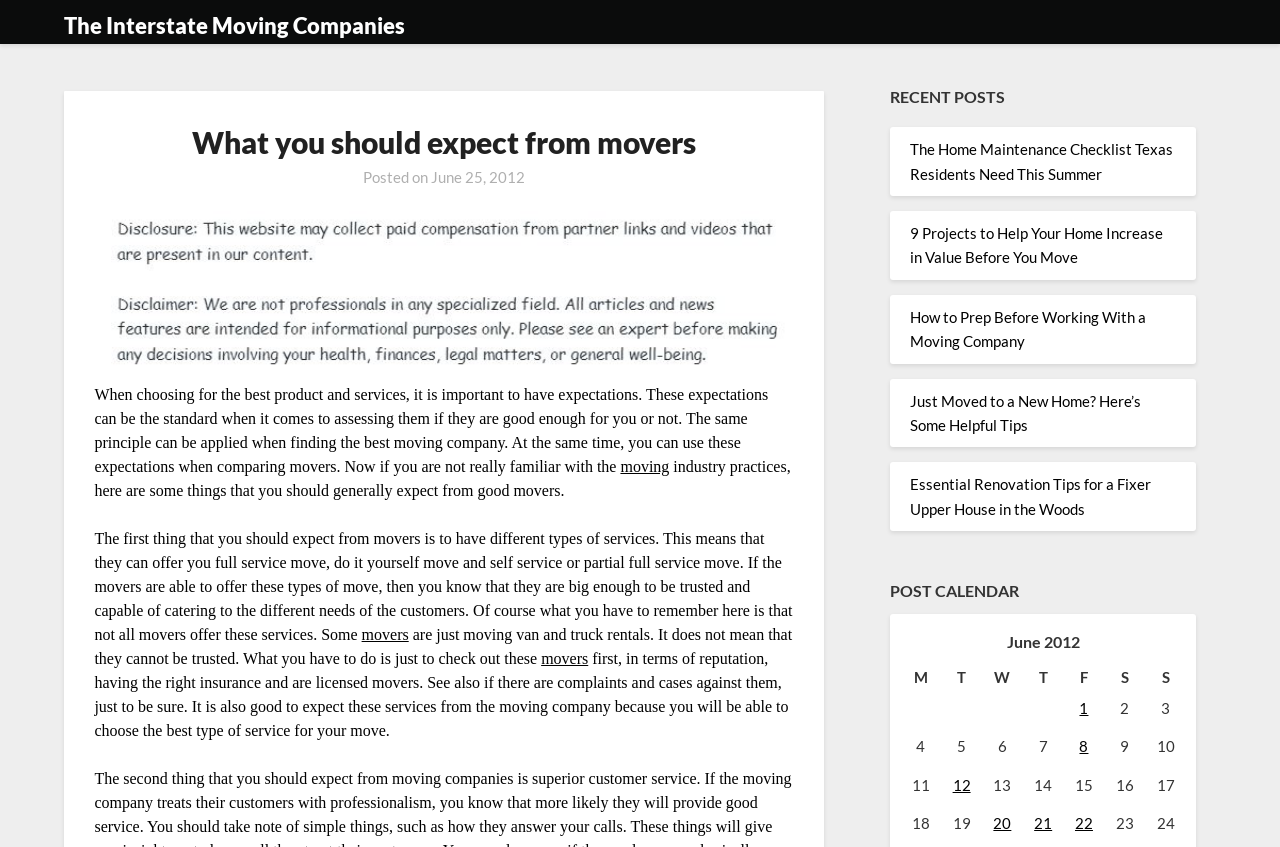Highlight the bounding box coordinates of the region I should click on to meet the following instruction: "View recent posts".

[0.696, 0.099, 0.797, 0.13]